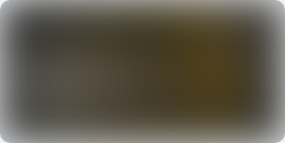Create a detailed narrative of what is happening in the image.

The image titled "Maximize Your Olympic Weightlifting Potential - Strength 💪 vs. Technique 🏋️‍♂️: Which Matters More?" explores the critical balance between strength training and technique refinement in Olympic weightlifting. It likely features visual elements that illustrate this concept, possibly including representations of weightlifters in action, various lifting techniques, or equipment used in training. This image accompanies the theme of improving performance in Olympic weightlifting, emphasizing the importance of both physical strength and skillful execution in mastering the lifts. The content is designed for individuals looking to enhance their weightlifting practice, whether they are beginners or more experienced athletes.